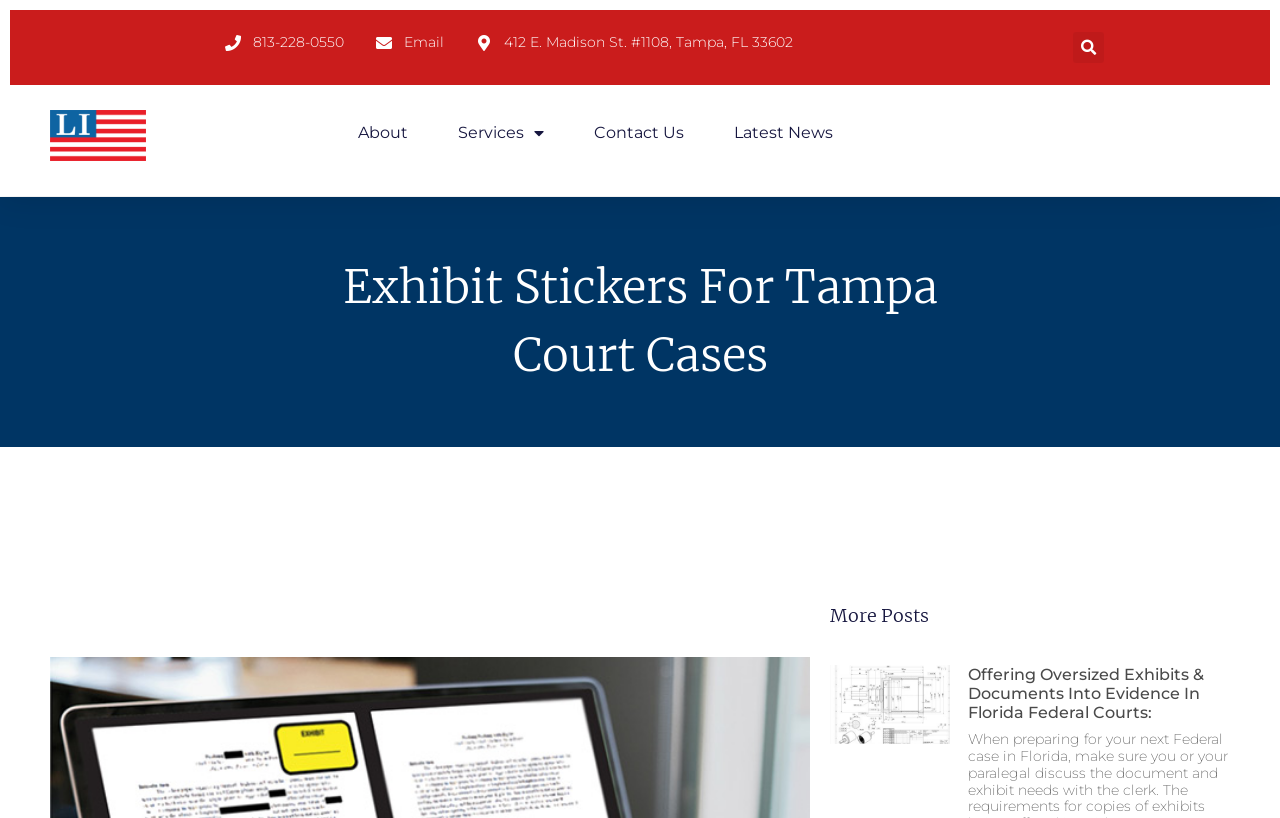Determine the bounding box coordinates of the region to click in order to accomplish the following instruction: "Read the Latest News". Provide the coordinates as four float numbers between 0 and 1, specifically [left, top, right, bottom].

[0.574, 0.134, 0.651, 0.191]